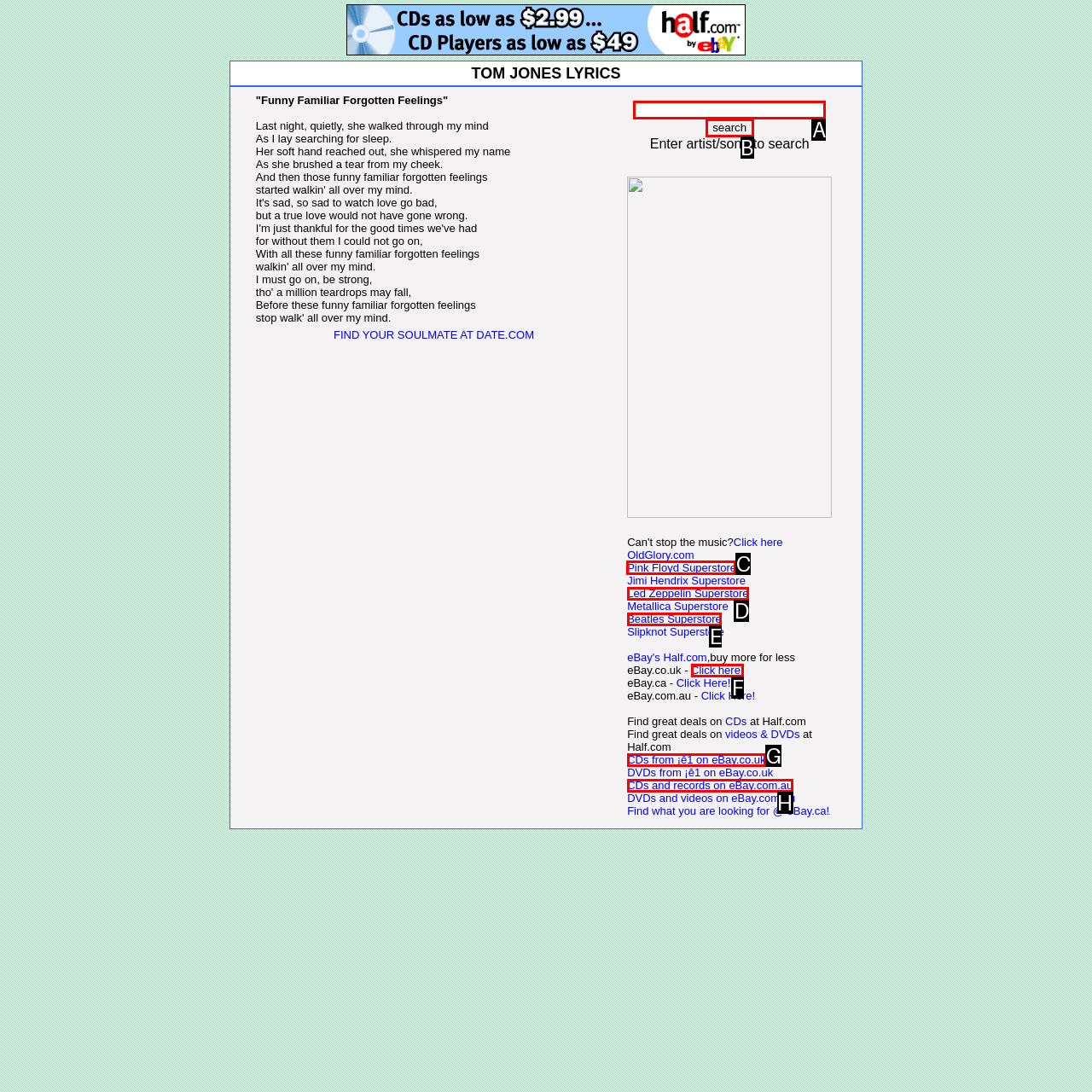Choose the letter of the element that should be clicked to complete the task: Visit Pink Floyd Superstore
Answer with the letter from the possible choices.

C